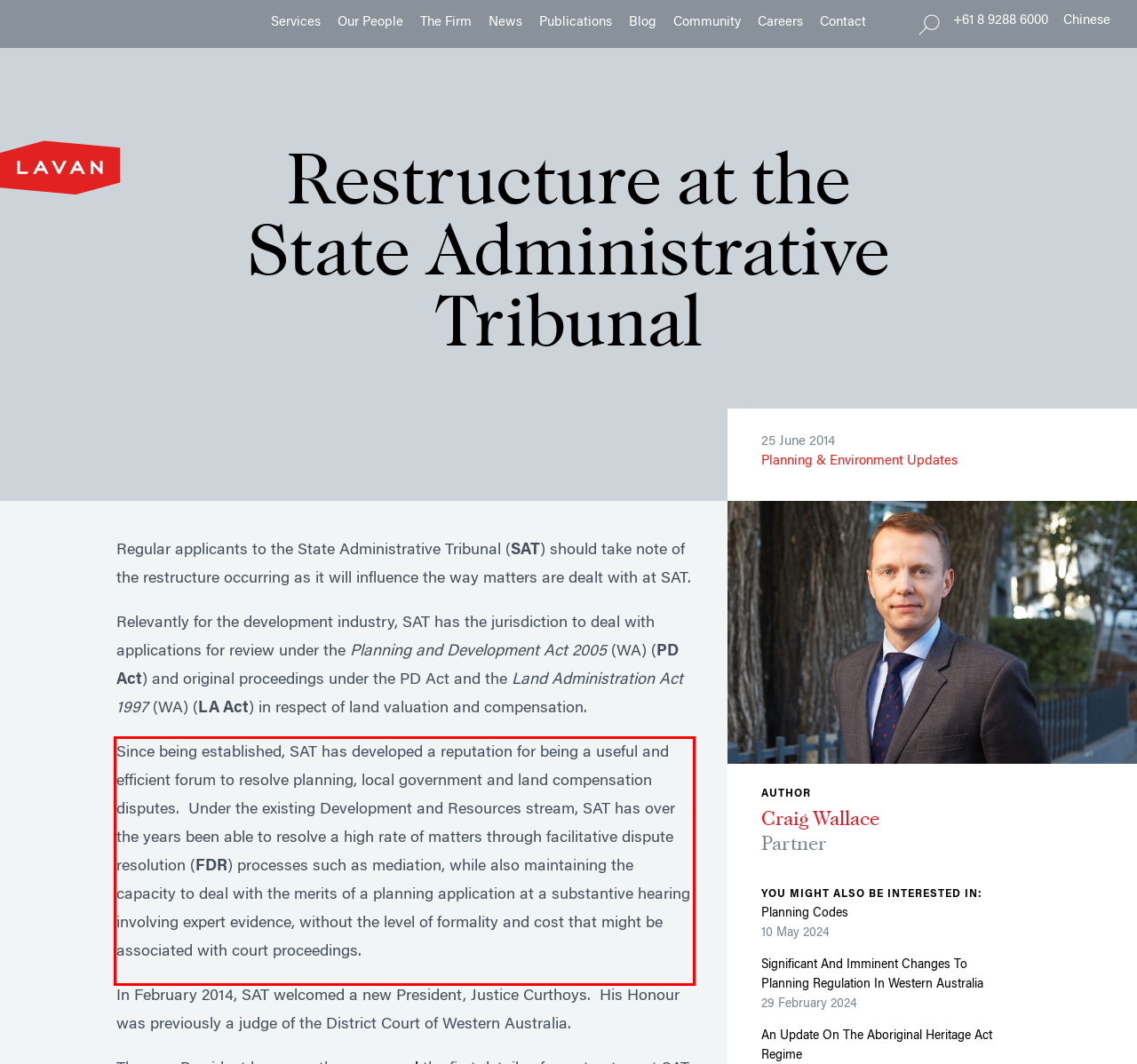Analyze the screenshot of the webpage and extract the text from the UI element that is inside the red bounding box.

Since being established, SAT has developed a reputation for being a useful and efficient forum to resolve planning, local government and land compensation disputes. Under the existing Development and Resources stream, SAT has over the years been able to resolve a high rate of matters through facilitative dispute resolution (FDR) processes such as mediation, while also maintaining the capacity to deal with the merits of a planning application at a substantive hearing involving expert evidence, without the level of formality and cost that might be associated with court proceedings.